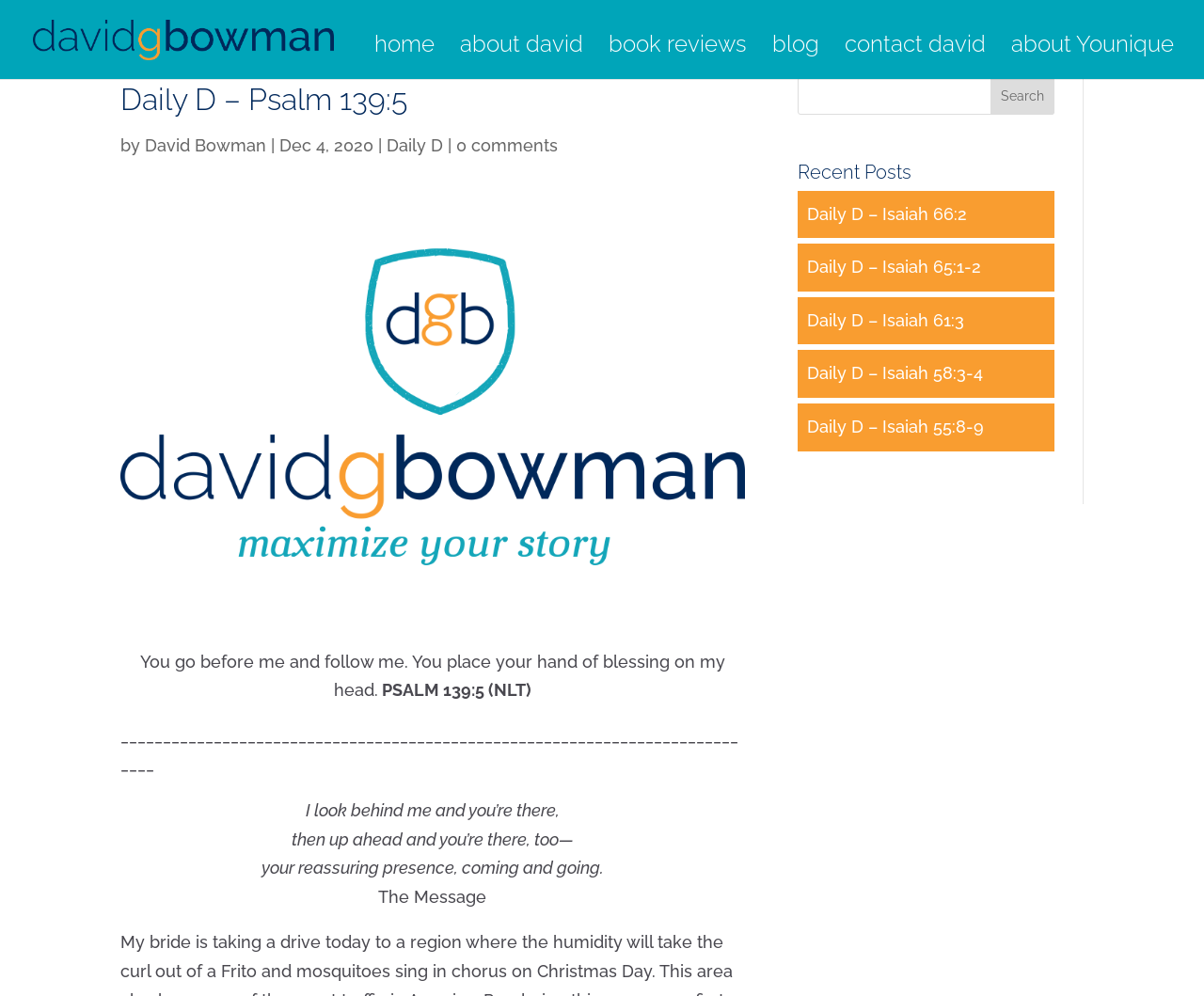Please determine the bounding box coordinates of the clickable area required to carry out the following instruction: "go to home page". The coordinates must be four float numbers between 0 and 1, represented as [left, top, right, bottom].

[0.311, 0.038, 0.361, 0.07]